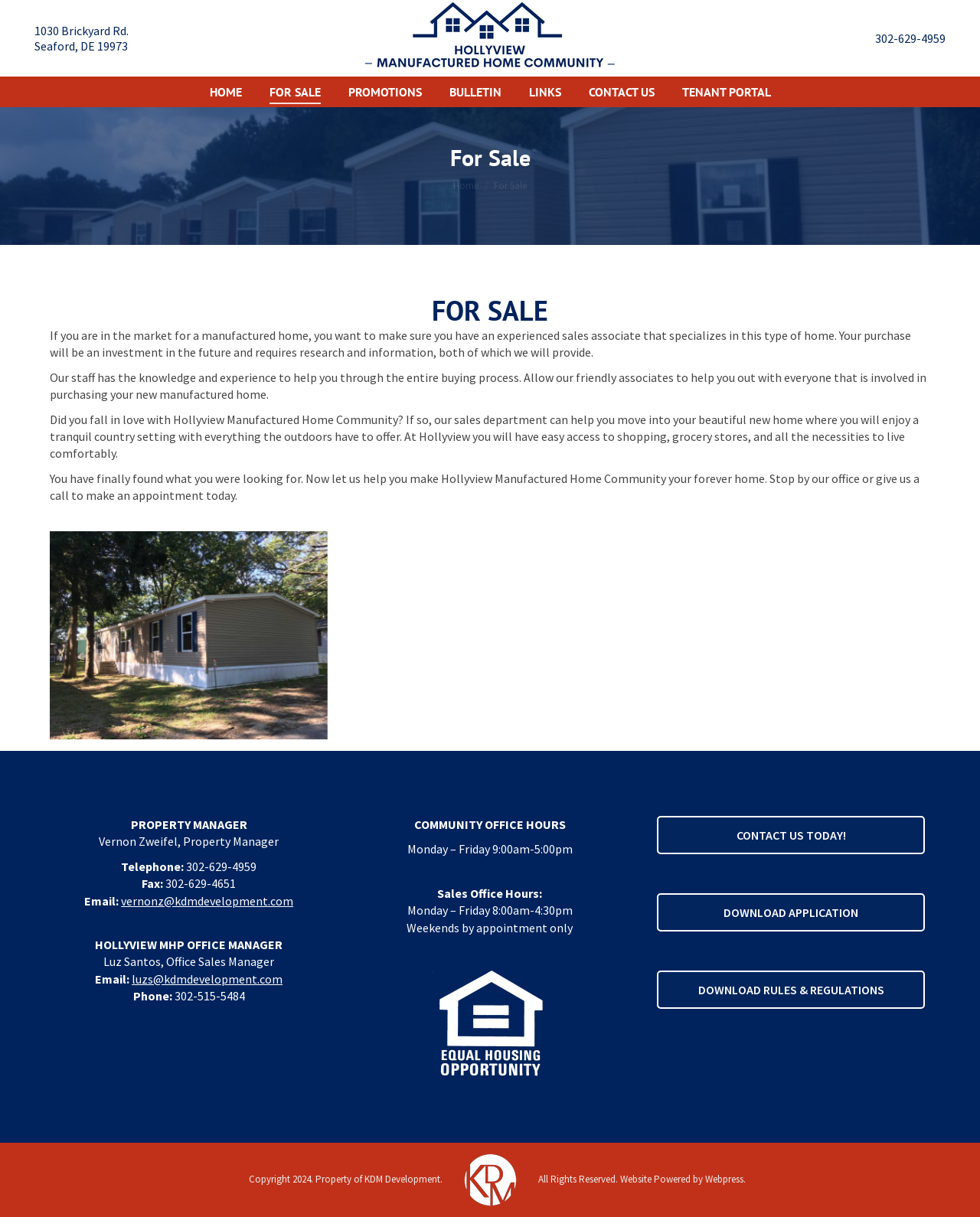What is the purpose of the sales department?
Please provide a single word or phrase answer based on the image.

To help with purchasing a manufactured home